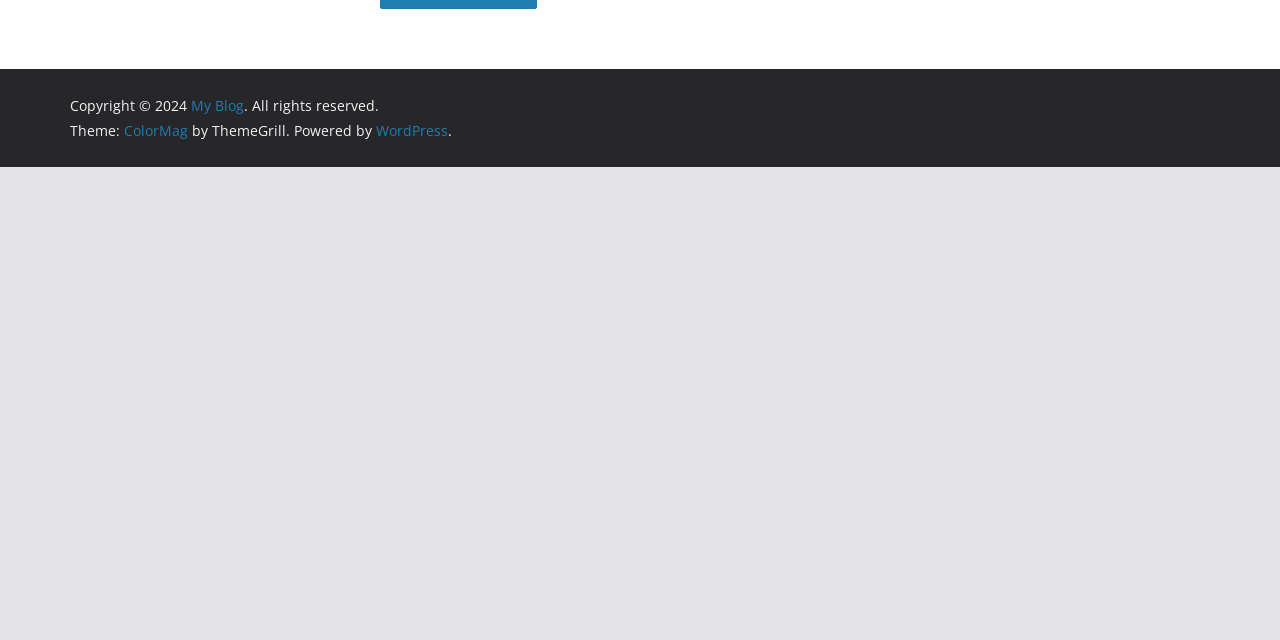Identify the bounding box for the element characterized by the following description: "WordPress".

[0.294, 0.189, 0.35, 0.219]